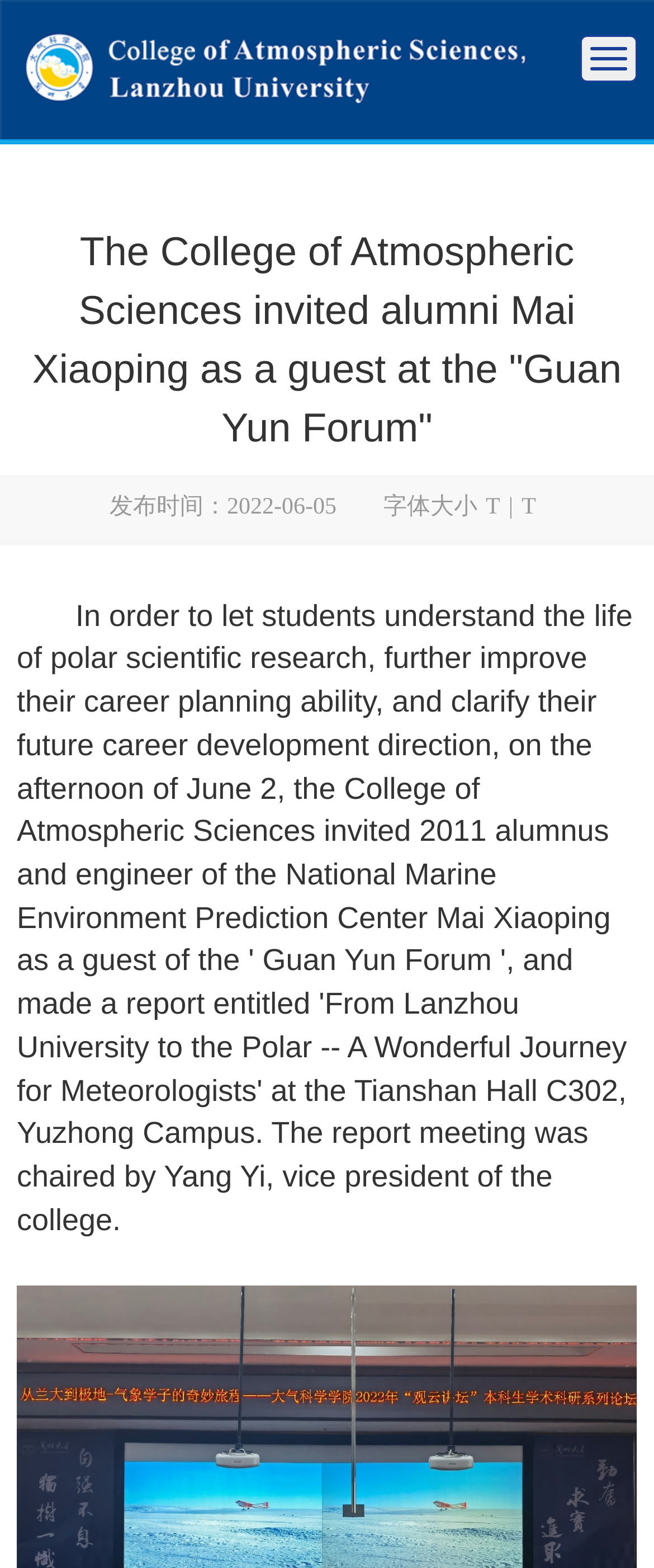Use a single word or phrase to answer the following:
How many columns are there in the news section?

1